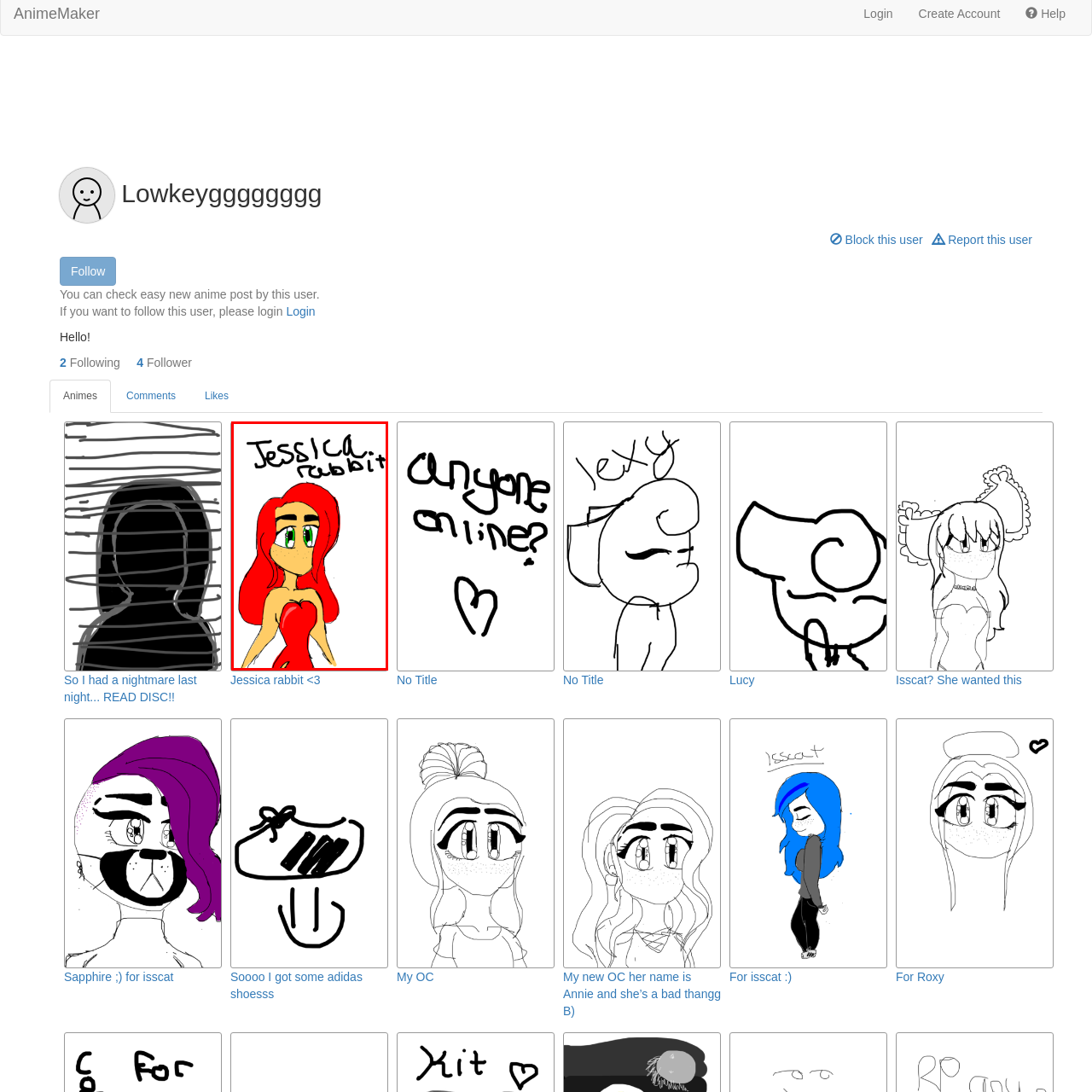What color are Jessica Rabbit's eyes?
Pay attention to the segment of the image within the red bounding box and offer a detailed answer to the question.

The illustration highlights Jessica Rabbit's striking green eyes, which are a distinctive feature of the character, along with her iconic red hair and glamorous style.